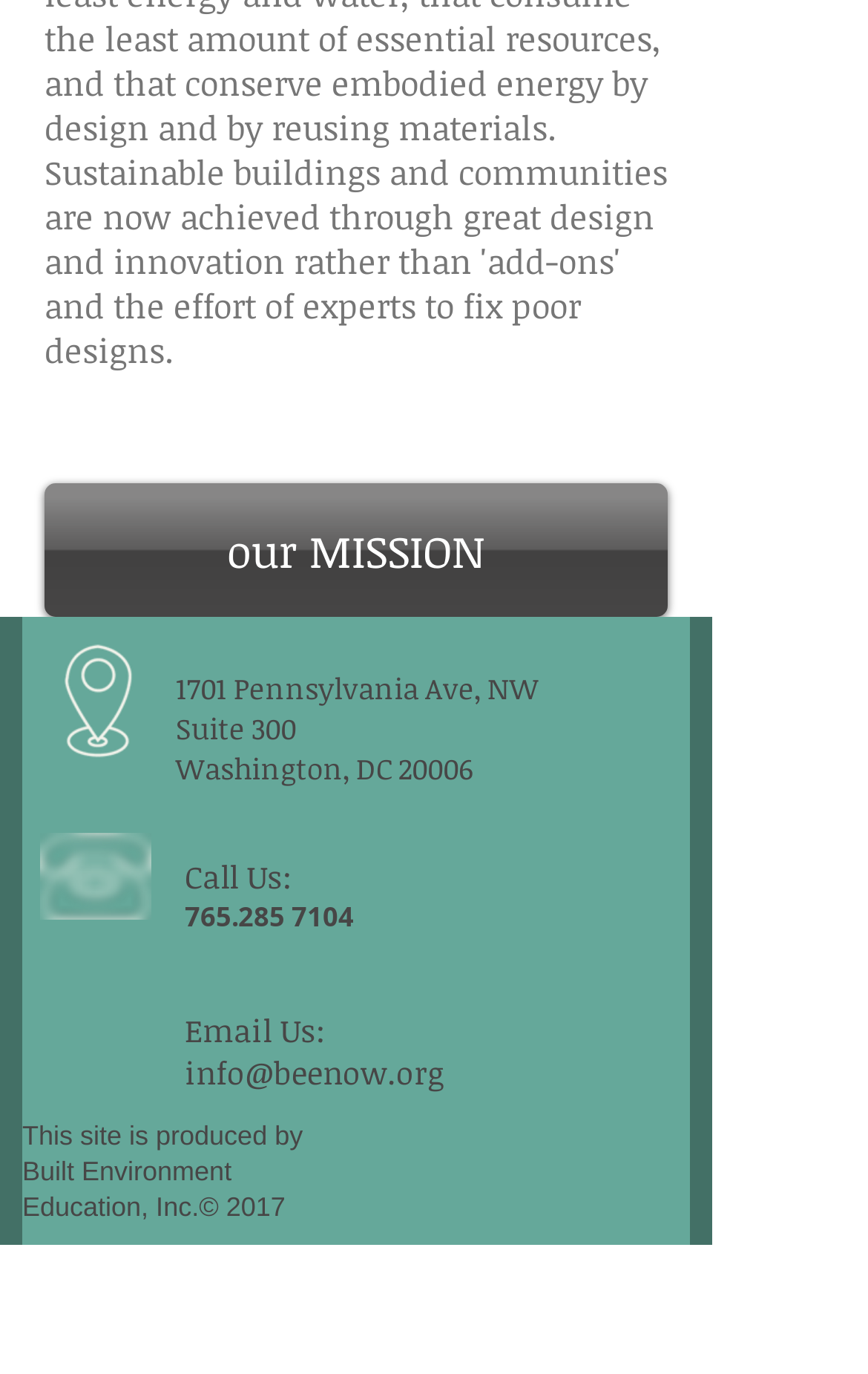Answer the following query concisely with a single word or phrase:
What is the phone number to call?

765.285 7104